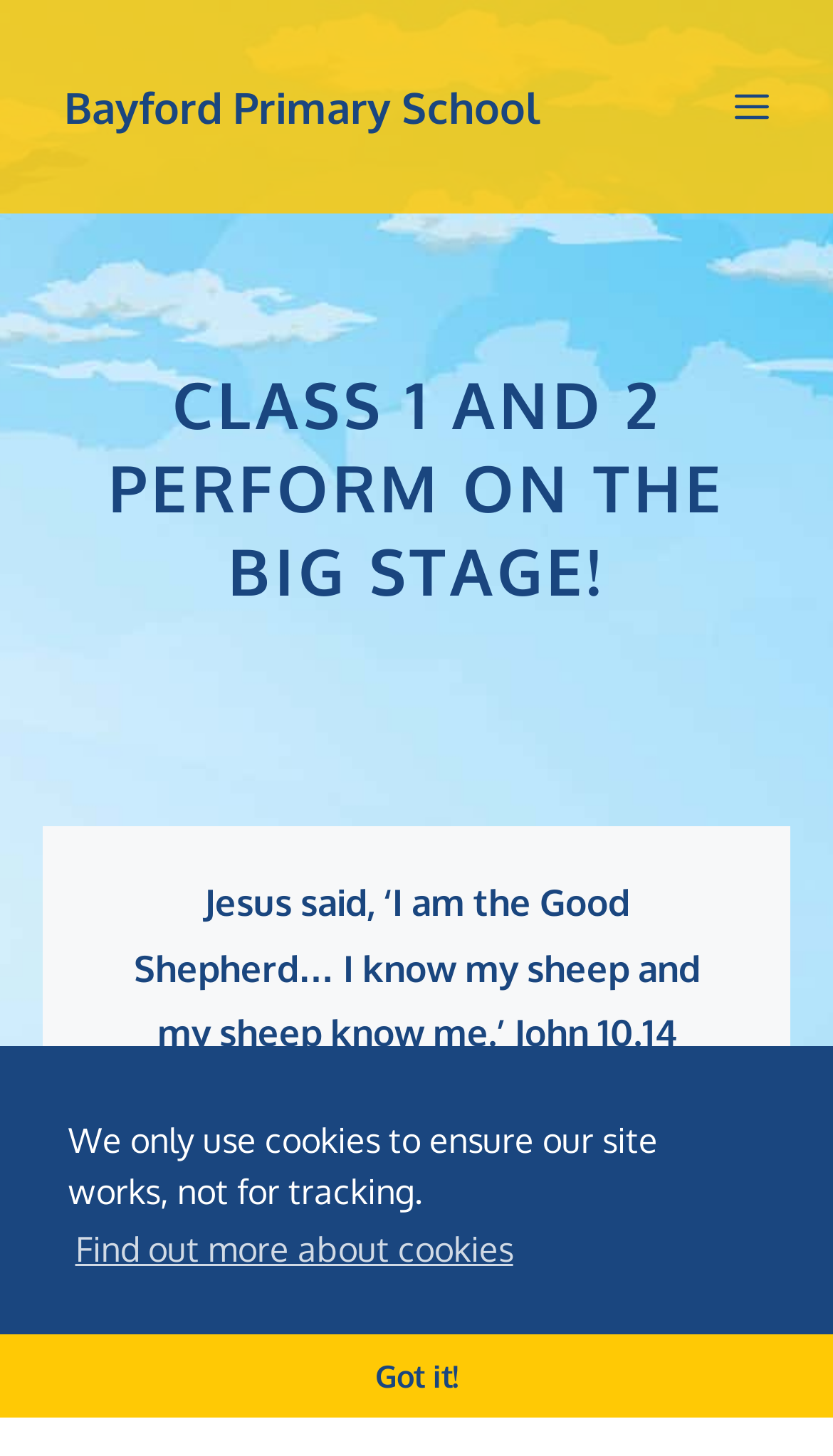Provide a short, one-word or phrase answer to the question below:
How many buttons are in the cookie consent dialog?

2